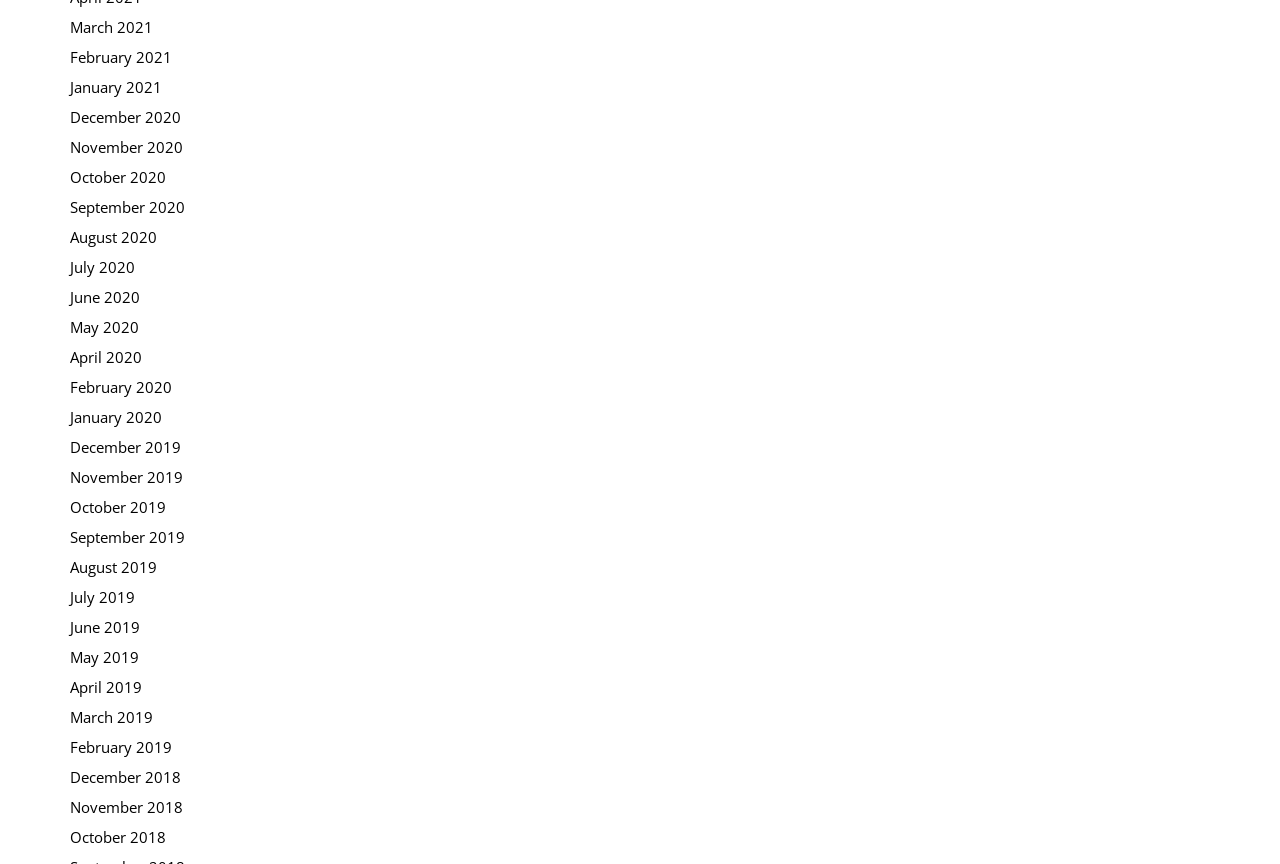Are the months listed in chronological order?
Refer to the screenshot and respond with a concise word or phrase.

Yes